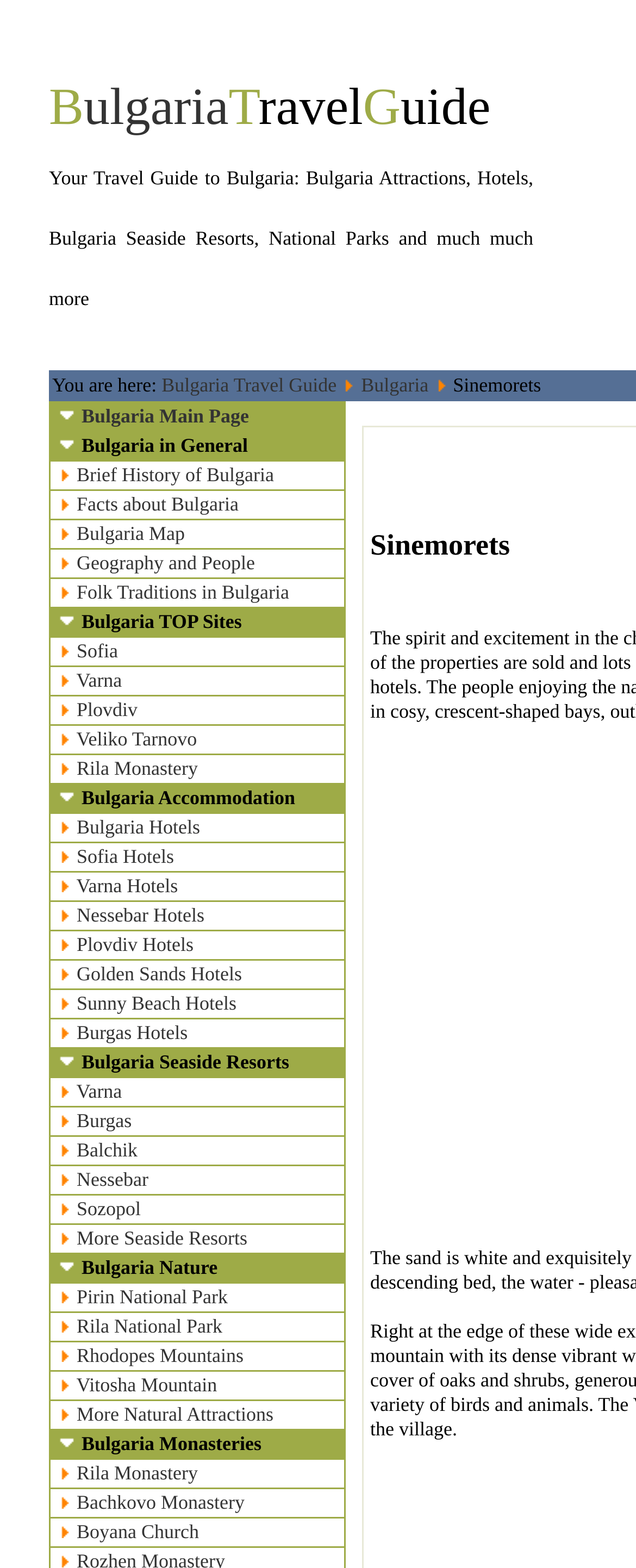Find the bounding box coordinates for the area you need to click to carry out the instruction: "View Brief History of Bulgaria". The coordinates should be four float numbers between 0 and 1, indicated as [left, top, right, bottom].

[0.121, 0.295, 0.431, 0.31]